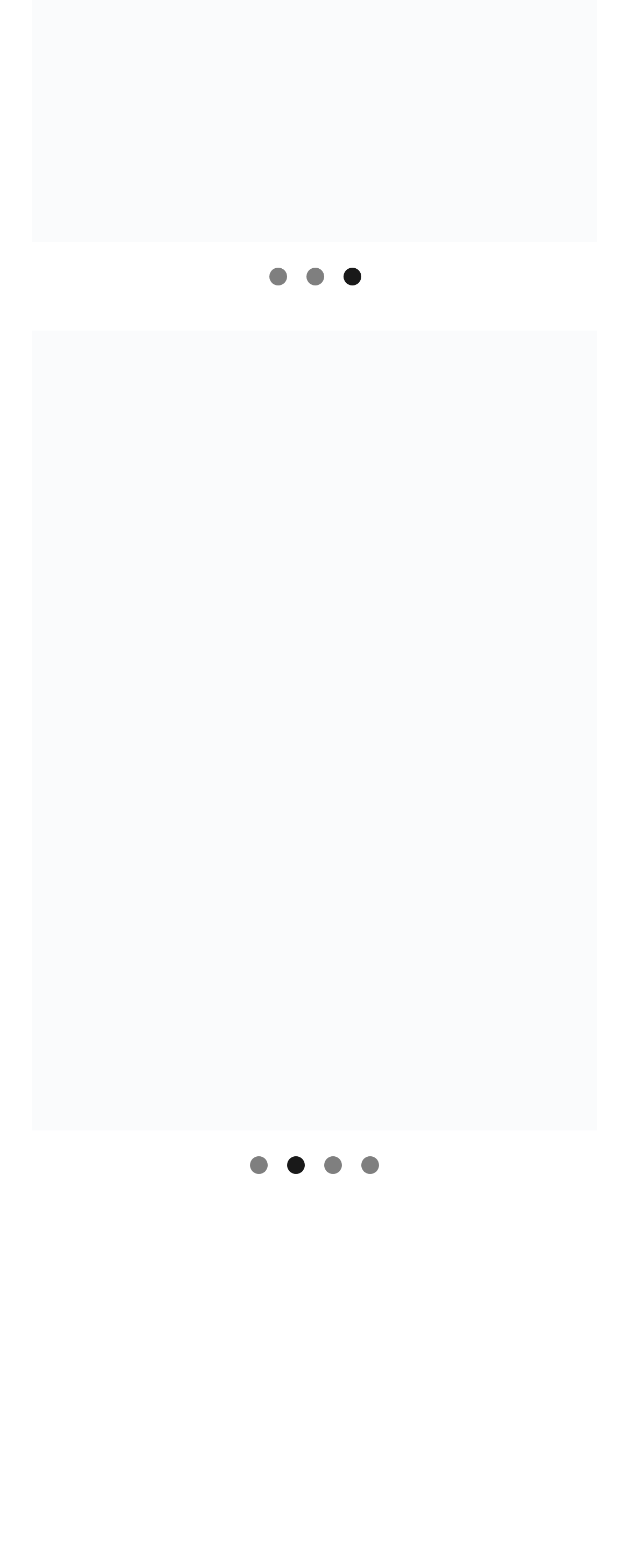Refer to the screenshot and give an in-depth answer to this question: How many slides are in the first slideshow?

I determined the number of slides by looking at the list items under the 'Slide controls' element, which has three list items labeled 'Show slide 1 of 3', 'Show slide 2 of 3', and 'Show slide 3 of 3'.